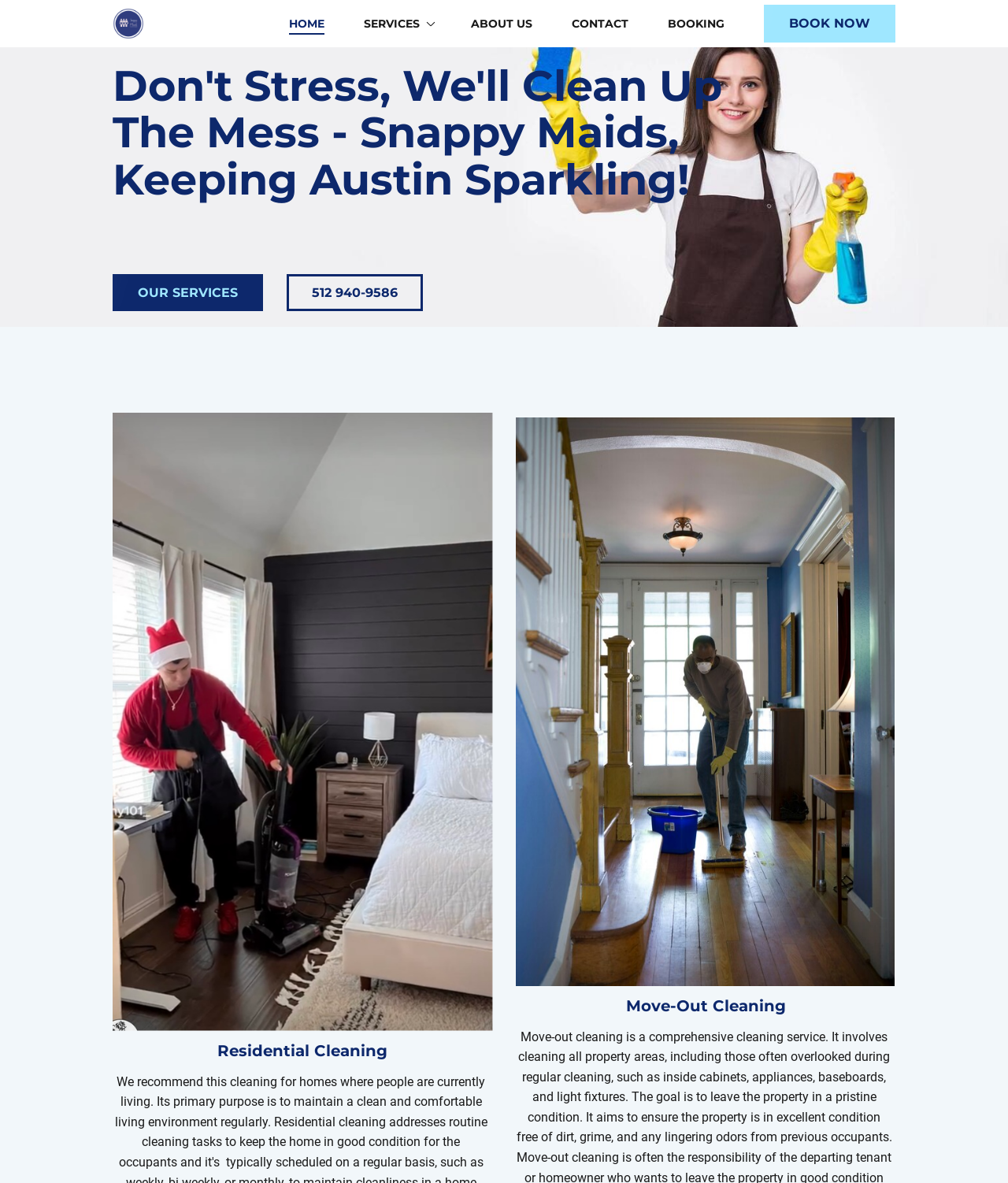Locate the bounding box coordinates of the clickable region necessary to complete the following instruction: "Click CONTACT". Provide the coordinates in the format of four float numbers between 0 and 1, i.e., [left, top, right, bottom].

[0.552, 0.011, 0.639, 0.029]